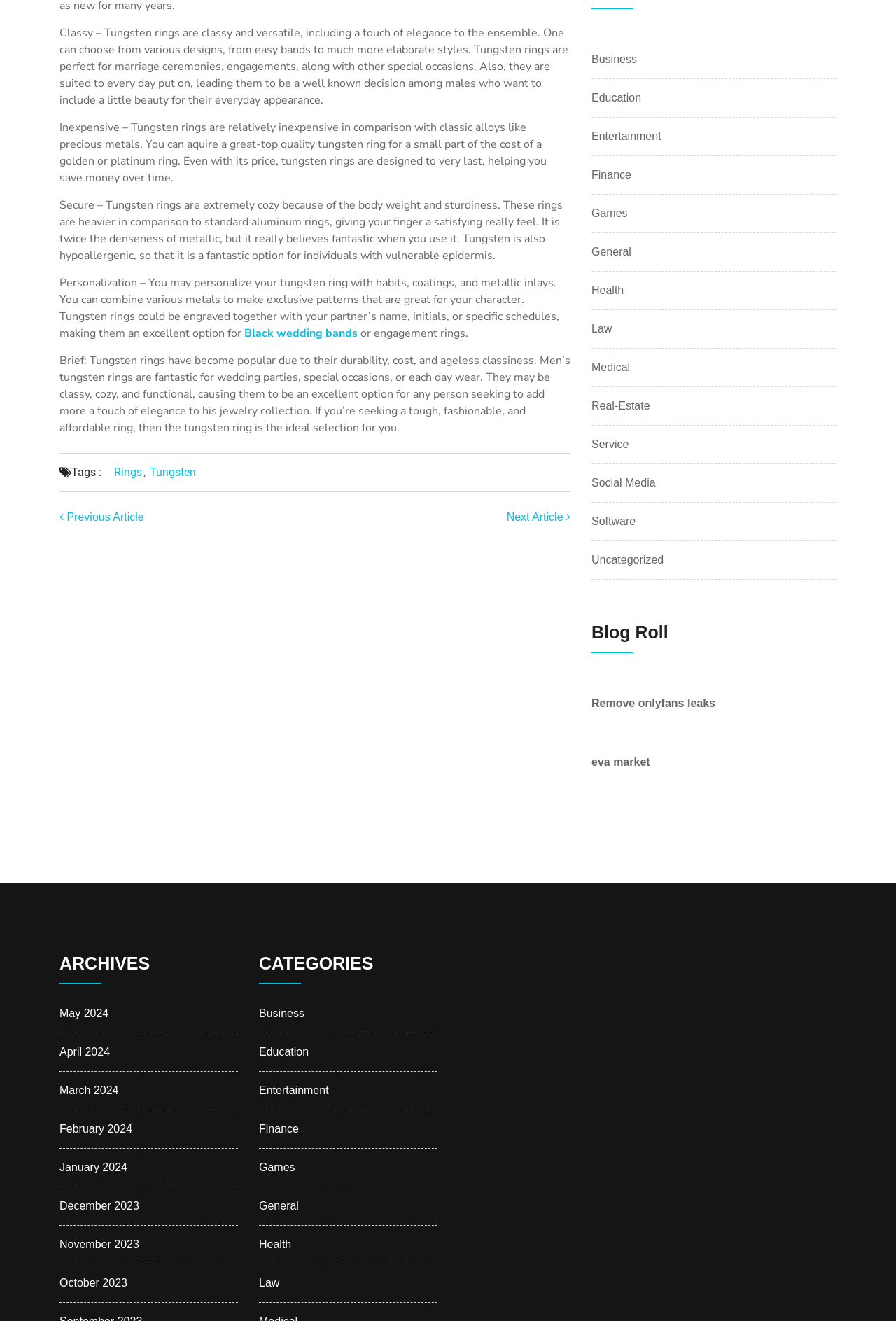Using the element description Social Media, predict the bounding box coordinates for the UI element. Provide the coordinates in (top-left x, top-left y, bottom-right x, bottom-right y) format with values ranging from 0 to 1.

[0.66, 0.359, 0.732, 0.372]